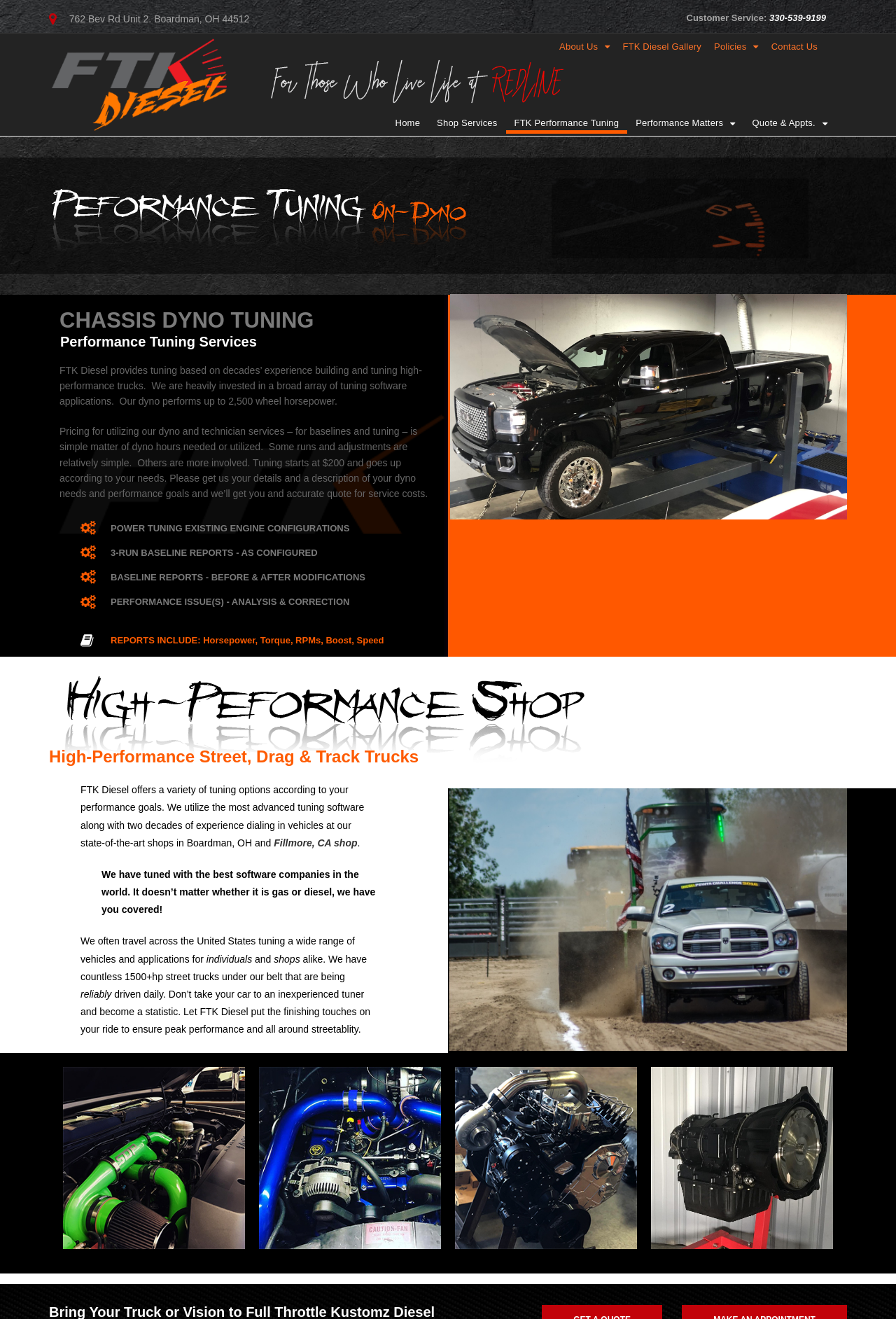What is the address of FTK Performance Tuning?
Based on the screenshot, provide your answer in one word or phrase.

762 Bev Rd Unit 2. Boardman, OH 44512